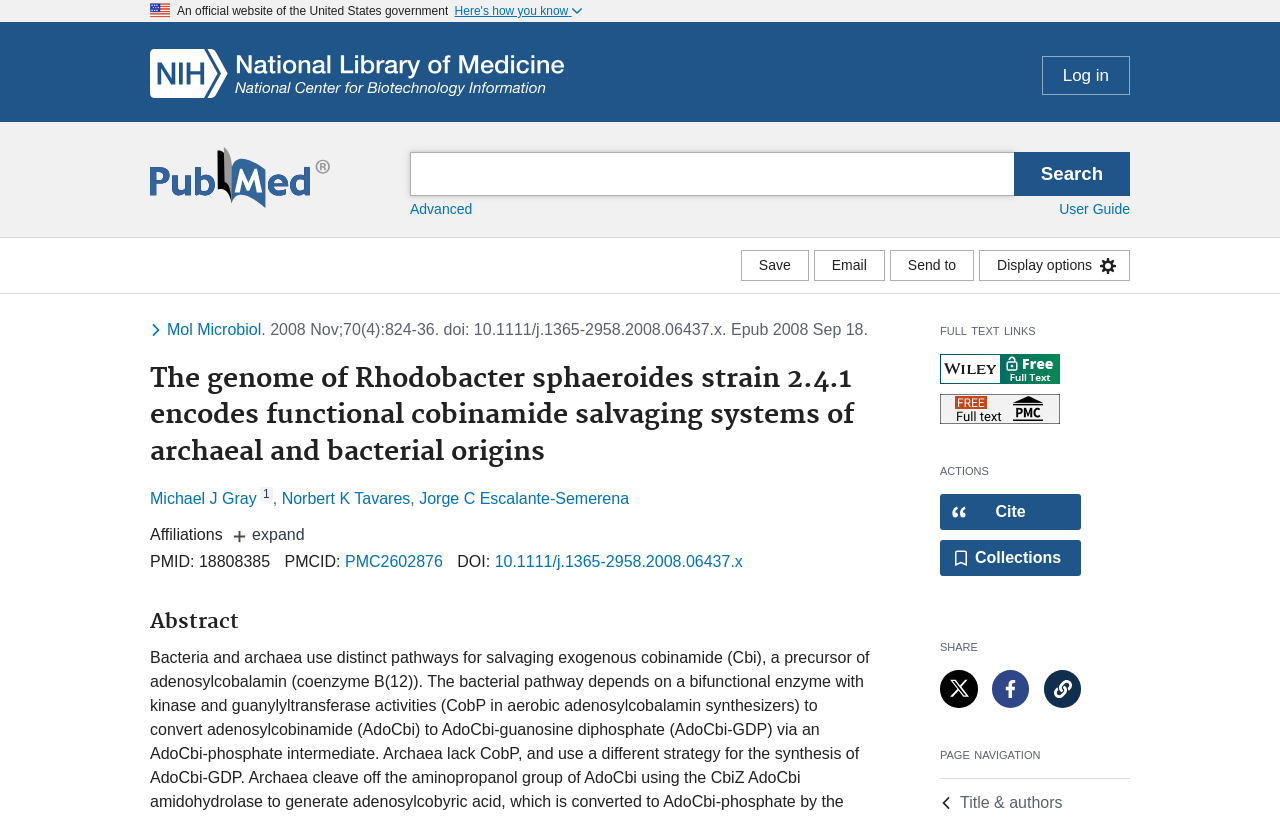Please mark the bounding box coordinates of the area that should be clicked to carry out the instruction: "Save the article".

[0.579, 0.306, 0.632, 0.344]